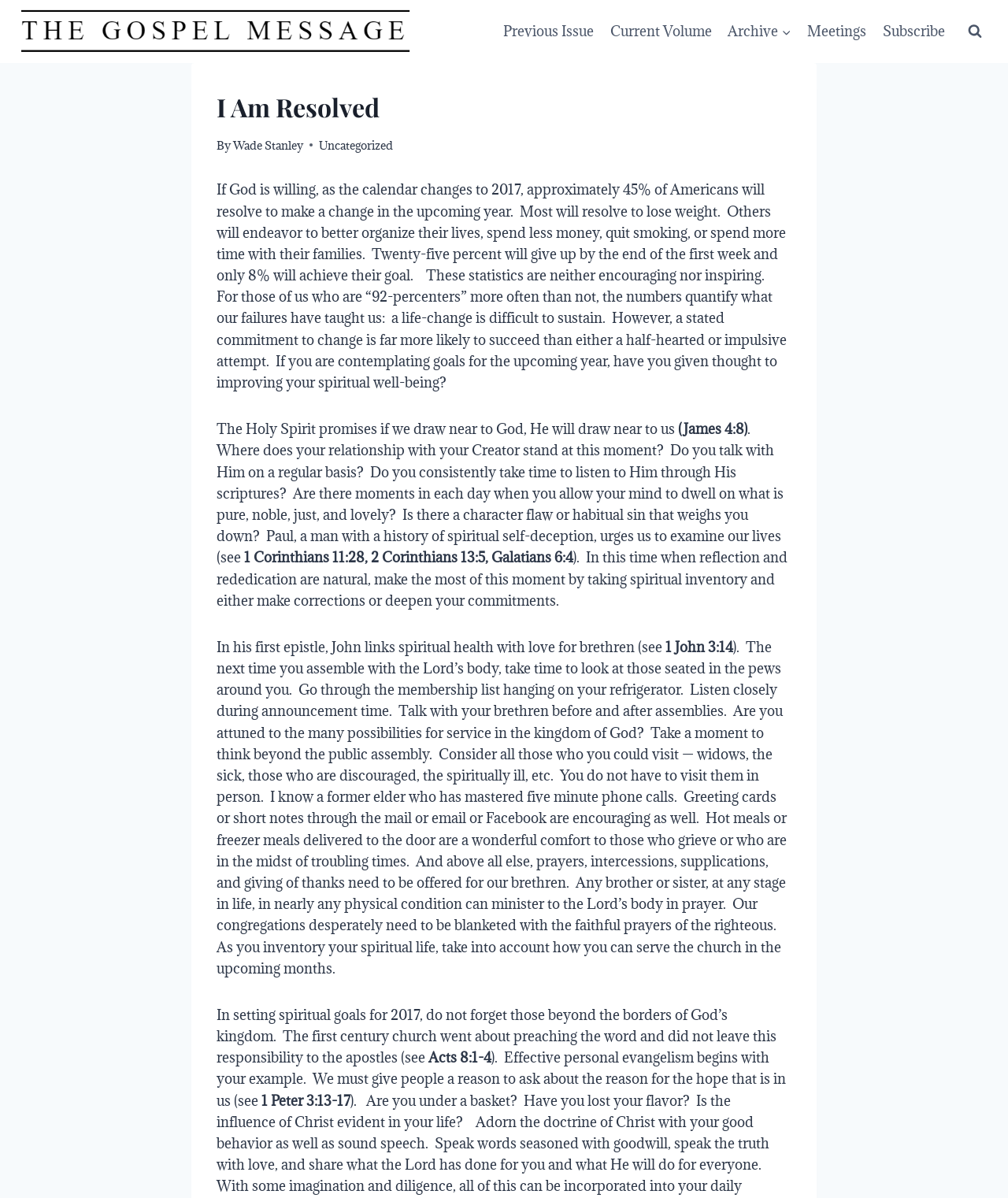Find the bounding box coordinates of the element to click in order to complete this instruction: "View the 'Archive' menu". The bounding box coordinates must be four float numbers between 0 and 1, denoted as [left, top, right, bottom].

[0.714, 0.011, 0.793, 0.042]